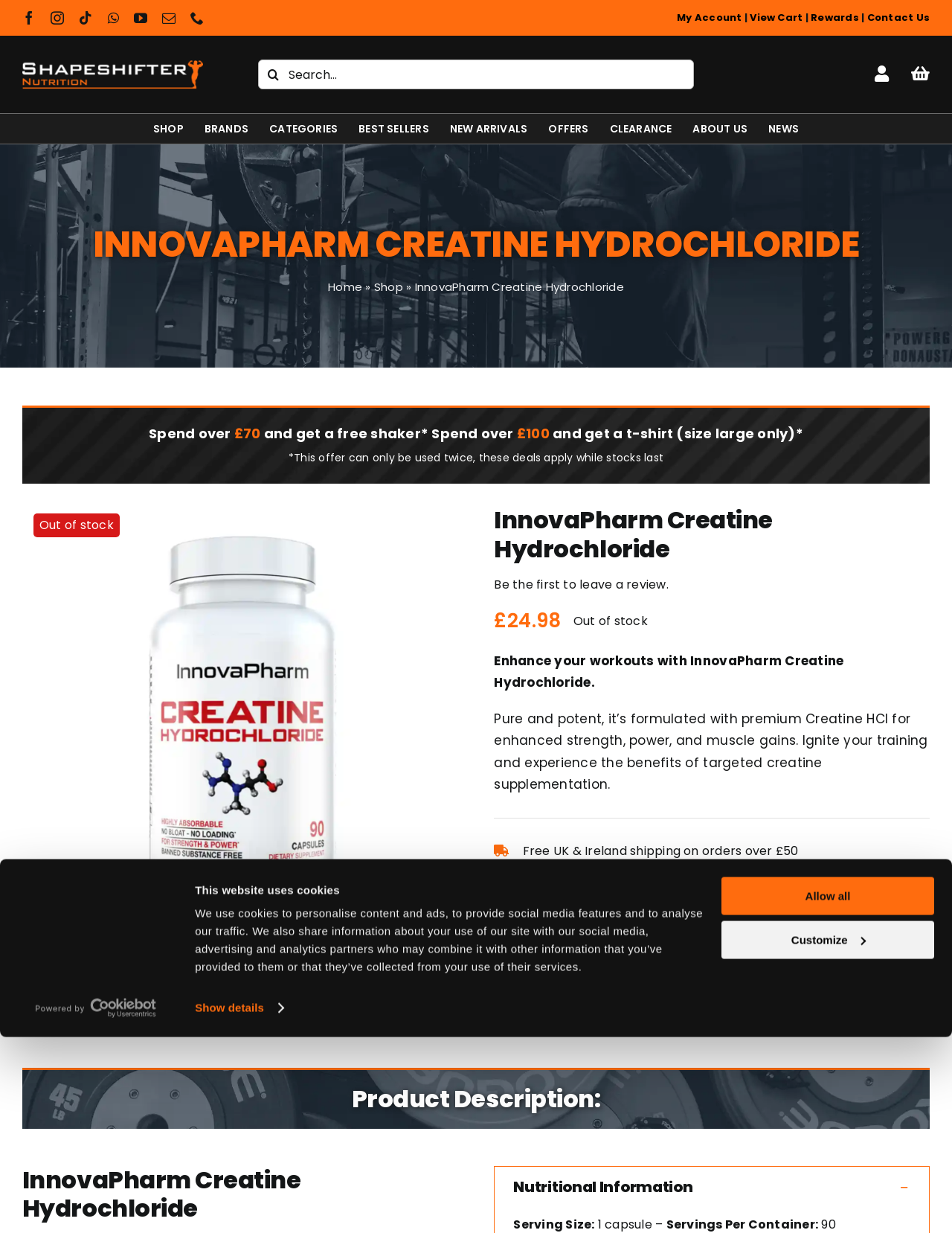From the details in the image, provide a thorough response to the question: What is the benefit of using InnovaPharm Creatine Hydrochloride?

I found the answer by reading the product description, which states that the product is 'formulated with premium Creatine HCl for enhanced strength, power, and muscle gains'. This suggests that the product is intended to provide these benefits to users.